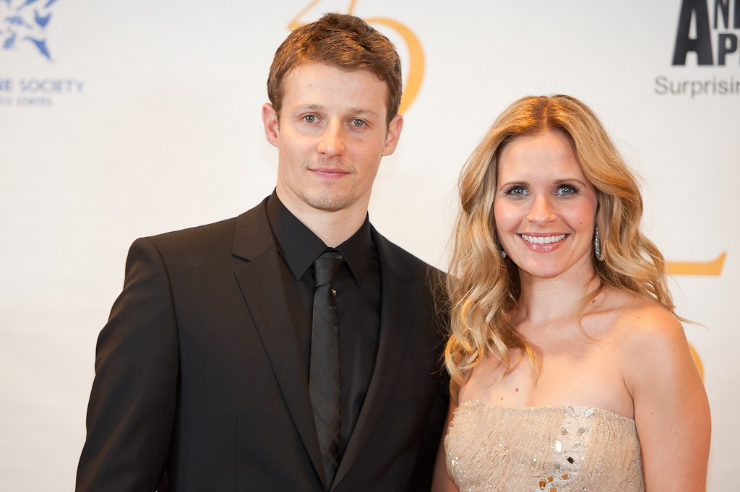Detail all significant aspects of the image you see.

The image features a couple posing together at an event, exuding elegance and sophistication. The man is dressed in a sharp black suit complemented by a sleek tie, while the woman stands beside him in a strapless, shimmering beige gown adorned with sequins, highlighting her glamorous style. They both smile warmly at the camera, showcasing a joyful and confident demeanor. The backdrop is light-colored, suggesting a formal setting, possibly a gala or awards ceremony, which aligns with their sophisticated attire. This image accompanies an article that explores personal details about Will Estes, including aspects of his life and relationships, offering a glimpse into the public persona he shares with his partner.